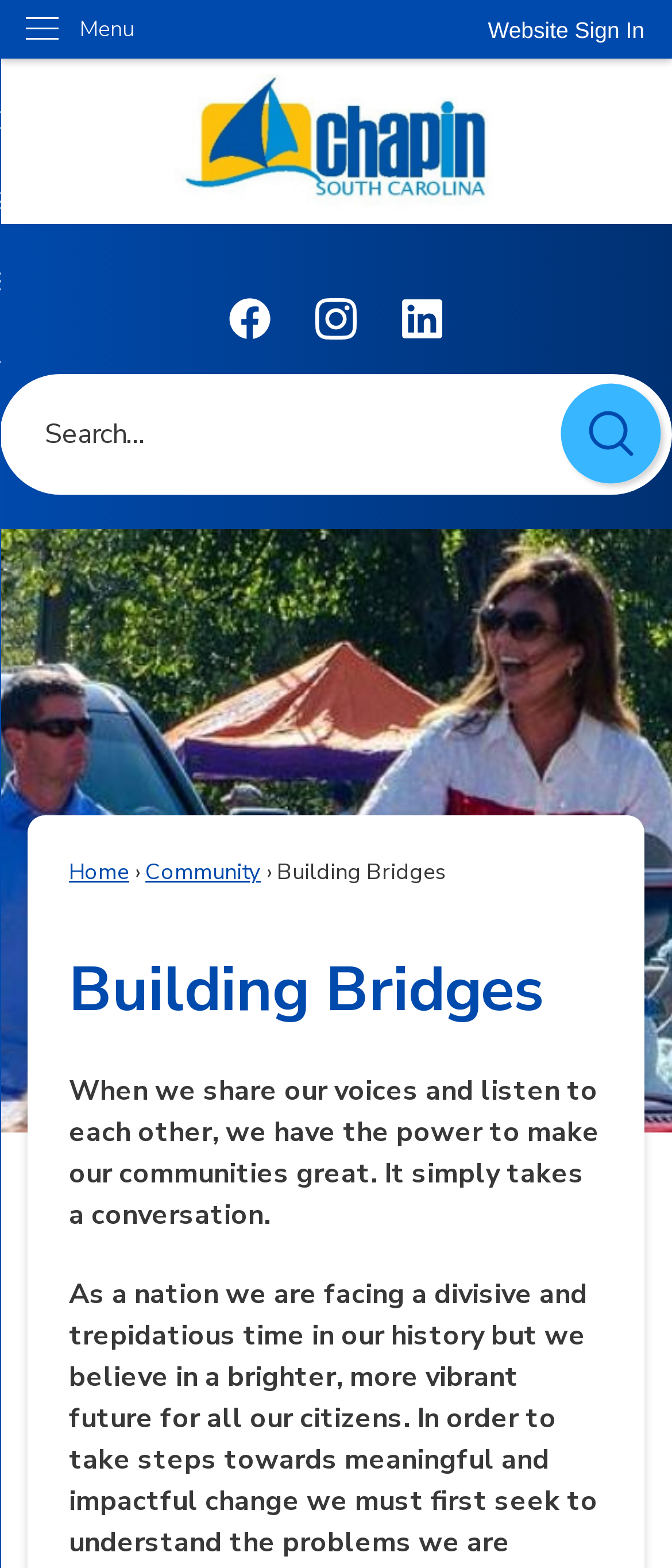Bounding box coordinates are specified in the format (top-left x, top-left y, bottom-right x, bottom-right y). All values are floating point numbers bounded between 0 and 1. Please provide the bounding box coordinate of the region this sentence describes: Community

[0.216, 0.547, 0.388, 0.566]